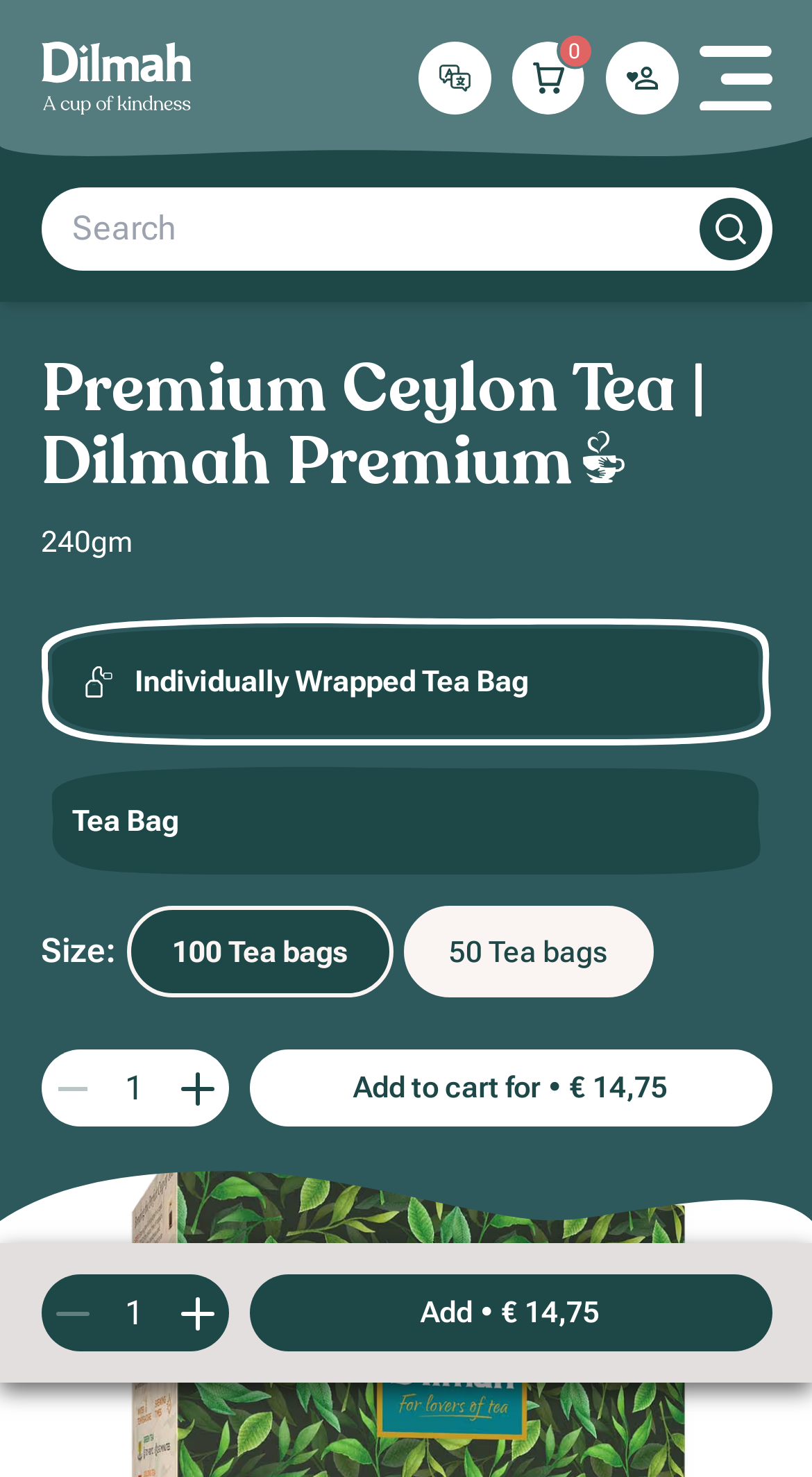Identify the bounding box coordinates of the part that should be clicked to carry out this instruction: "Add to cart for €".

[0.306, 0.711, 0.95, 0.763]